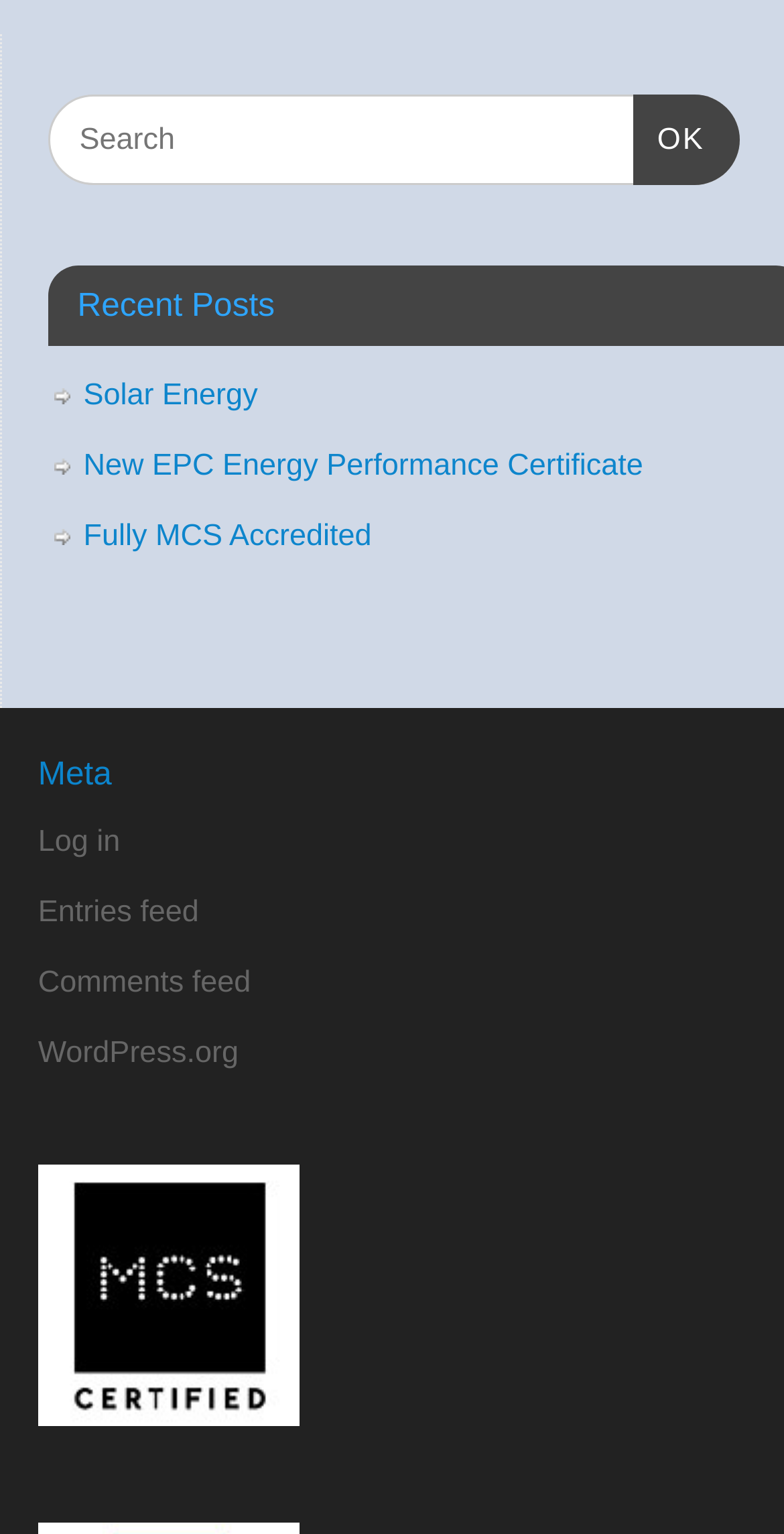What is the purpose of the searchbox?
Can you offer a detailed and complete answer to this question?

The searchbox is located at the top of the webpage with a label 'Search for:' and a search button 'Search OK' next to it, indicating that it is used to search for specific content on the webpage.